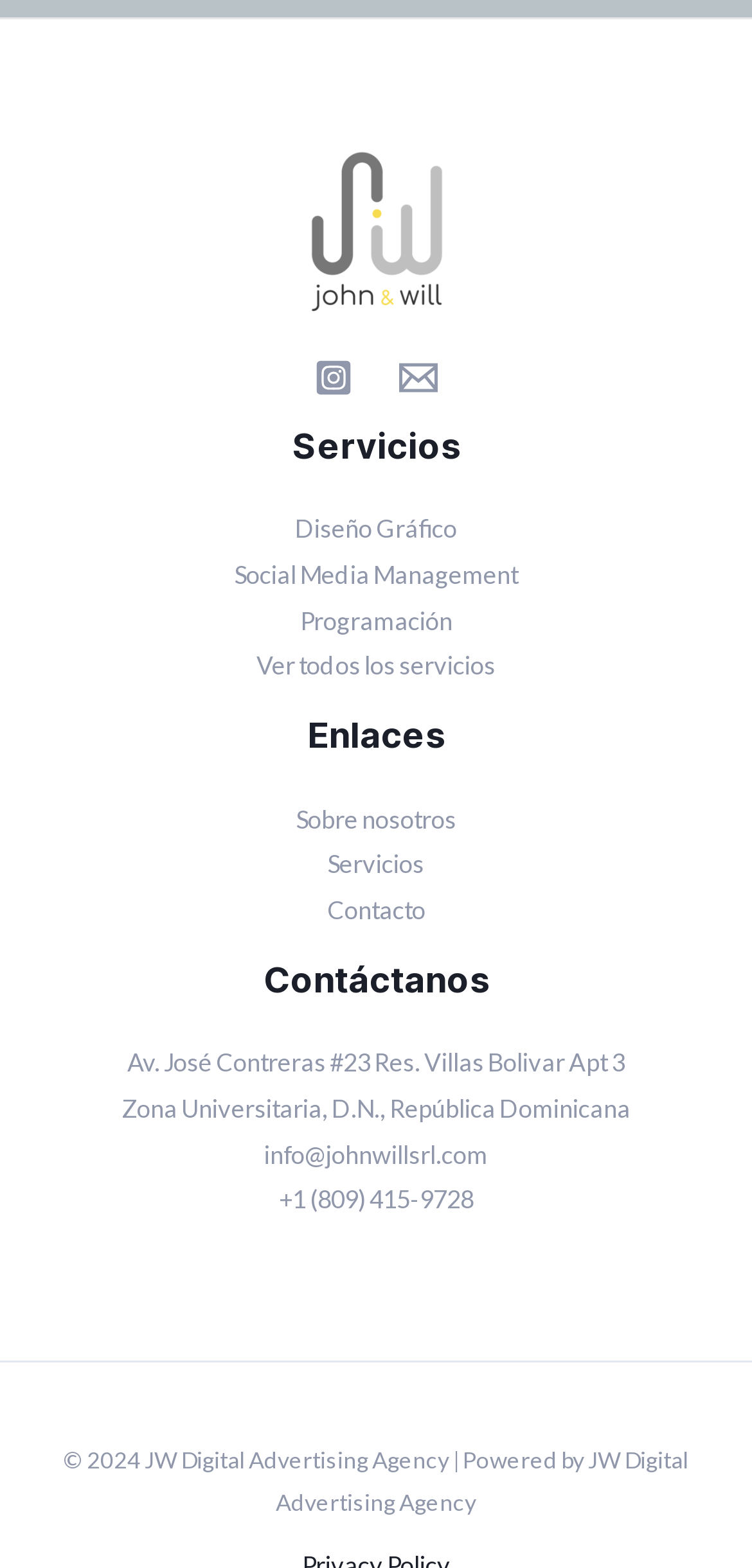Can you give a comprehensive explanation to the question given the content of the image?
What is the purpose of the 'Servicios' section?

The 'Servicios' section is located in the footer of the webpage and contains links to different services such as 'Diseño Gráfico', 'Social Media Management', and 'Programación'. The purpose of this section is to provide users with information about the services offered by the website.